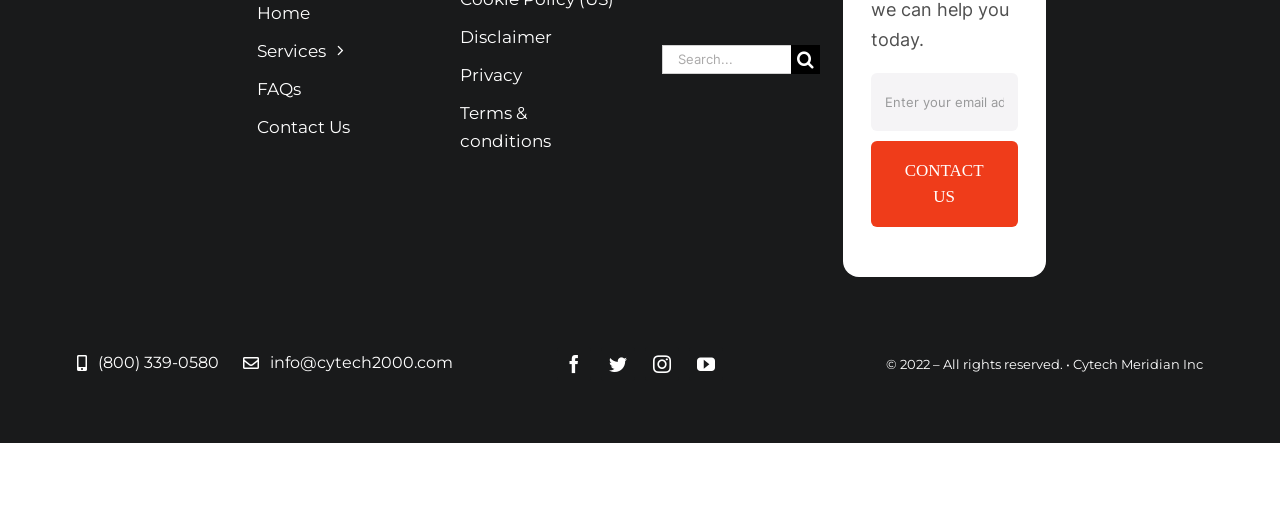Please determine the bounding box coordinates of the section I need to click to accomplish this instruction: "Enter your email address".

[0.68, 0.141, 0.795, 0.253]